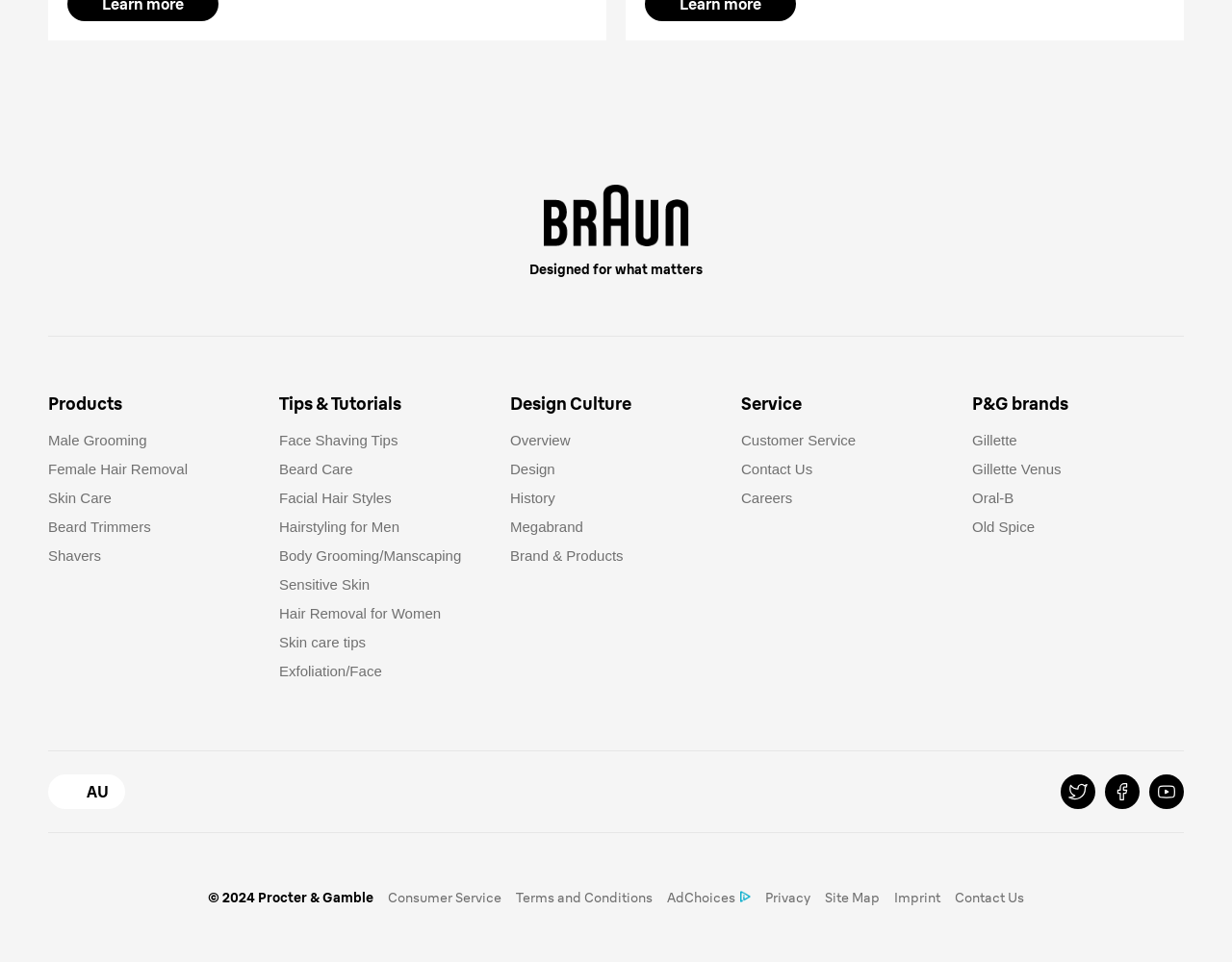Can you identify the bounding box coordinates of the clickable region needed to carry out this instruction: 'Contact Customer Service'? The coordinates should be four float numbers within the range of 0 to 1, stated as [left, top, right, bottom].

[0.602, 0.449, 0.695, 0.466]